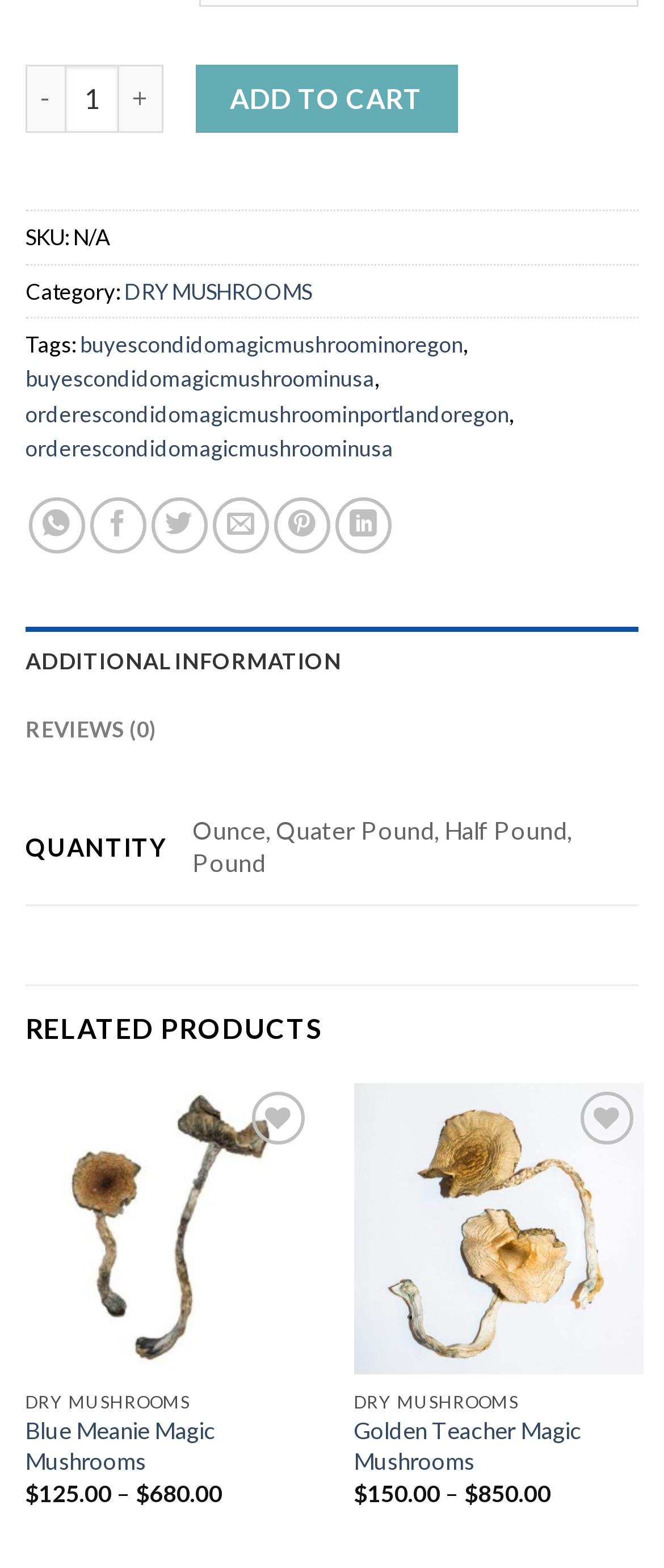Please identify the coordinates of the bounding box for the clickable region that will accomplish this instruction: "Increase the quantity of Escondido Magic Mushrooms".

[0.179, 0.041, 0.246, 0.085]